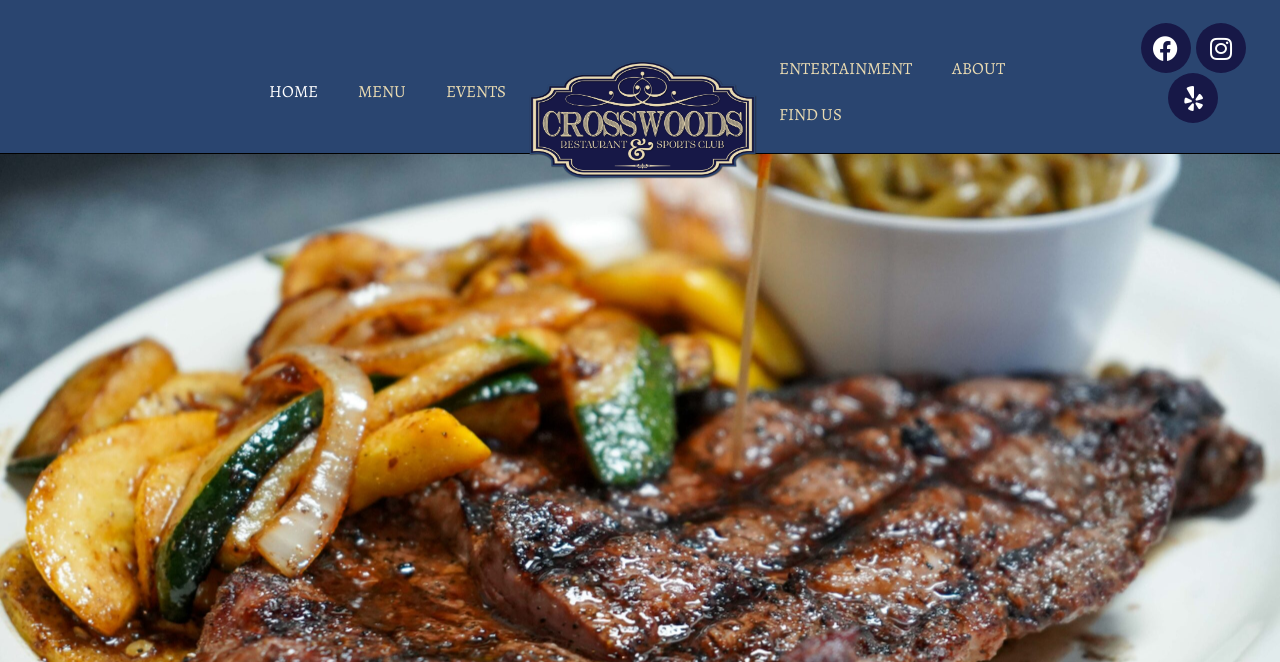Answer the question using only a single word or phrase: 
What is the first menu item?

HOME